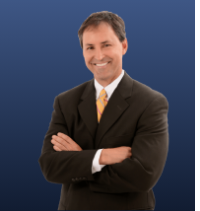What type of services is the image suitable for?
Using the image as a reference, deliver a detailed and thorough answer to the question.

The image features a confident and approachable individual, making it suitable for contexts related to legal or business services, such as legal consultations following accidents.